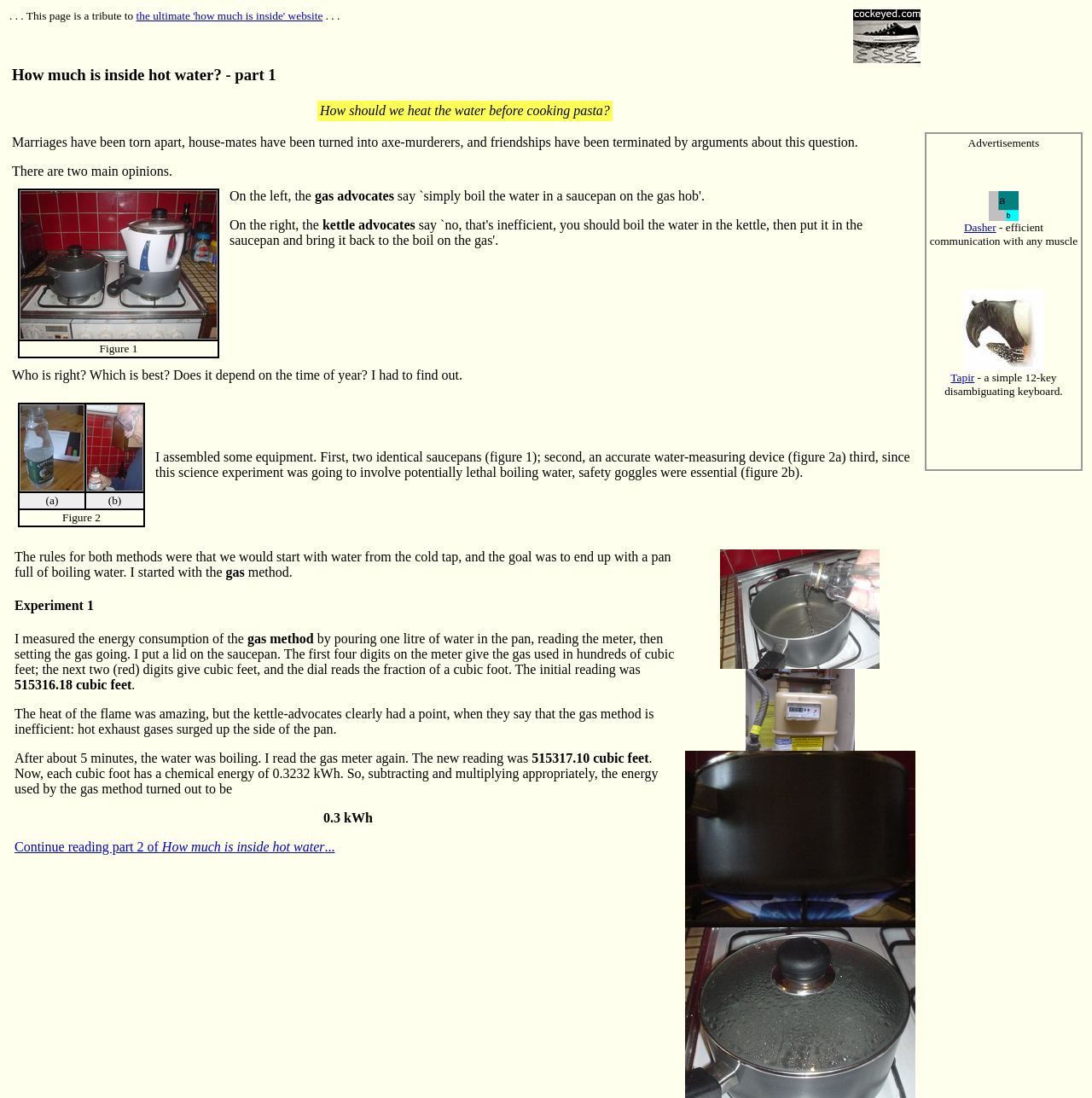Provide the bounding box coordinates of the HTML element this sentence describes: "parent_node: Advertisements".

[0.905, 0.192, 0.933, 0.204]